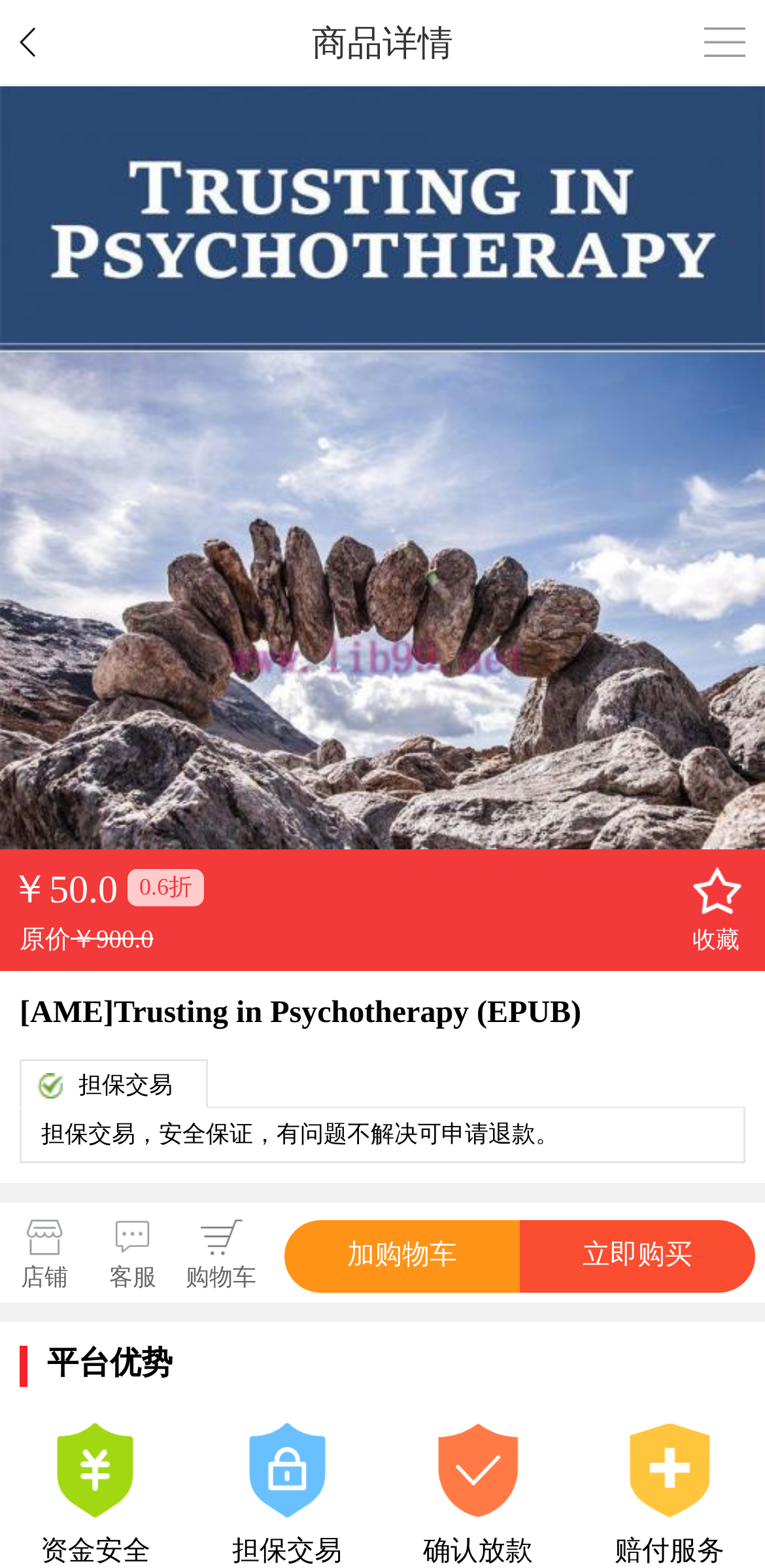Carefully examine the image and provide an in-depth answer to the question: What are the advantages of this platform?

The advantages of this platform can be found in the section with the text '平台优势'. It lists four advantages: '资金安全' (financial security), '担保交易' (guaranteed transaction), '确认放款' (confirmed payment), and '赔付服务' (compensation service).